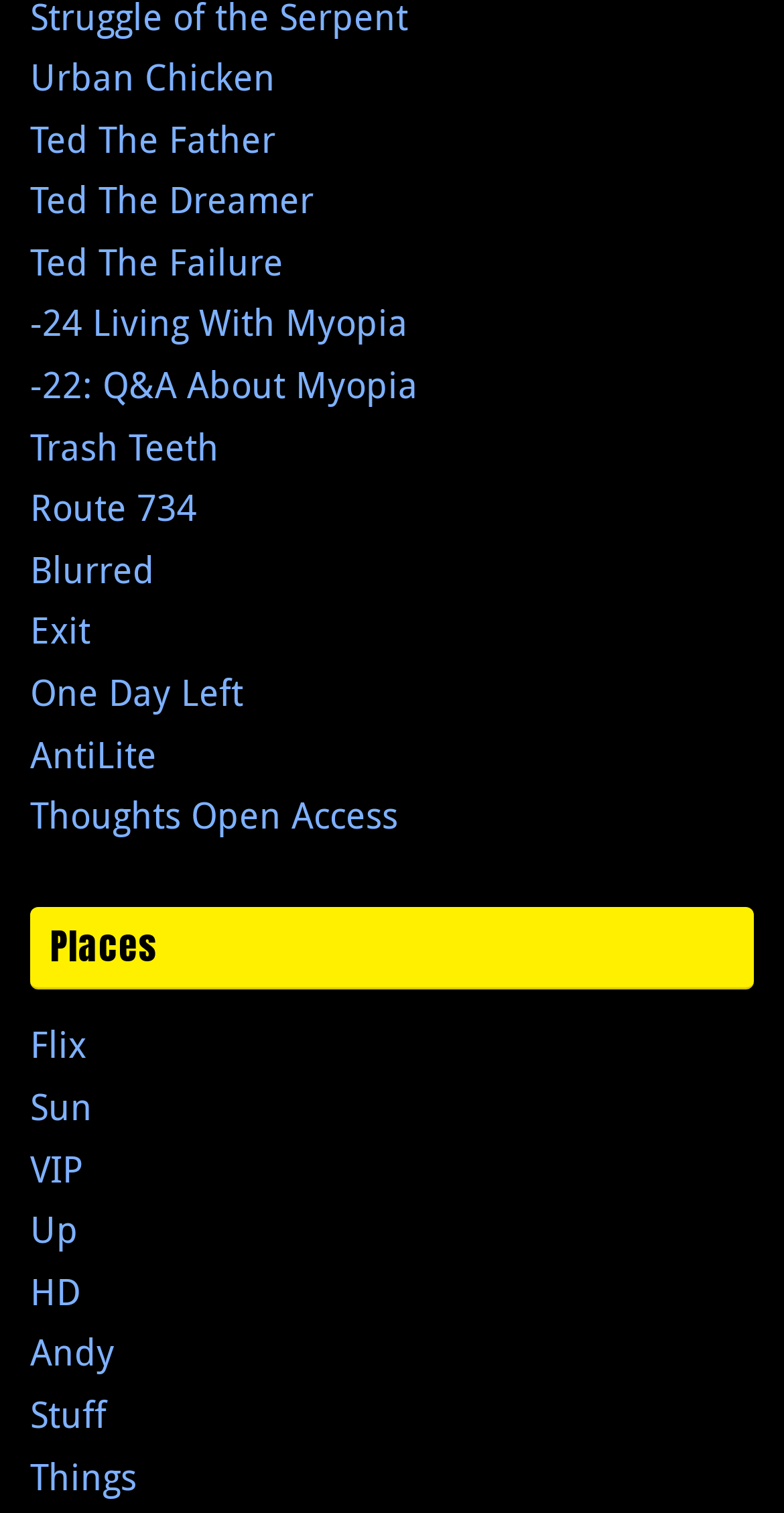Can you look at the image and give a comprehensive answer to the question:
What is the last link on the webpage?

I scrolled down to the bottom of the webpage and found that the last link is 'Things'.